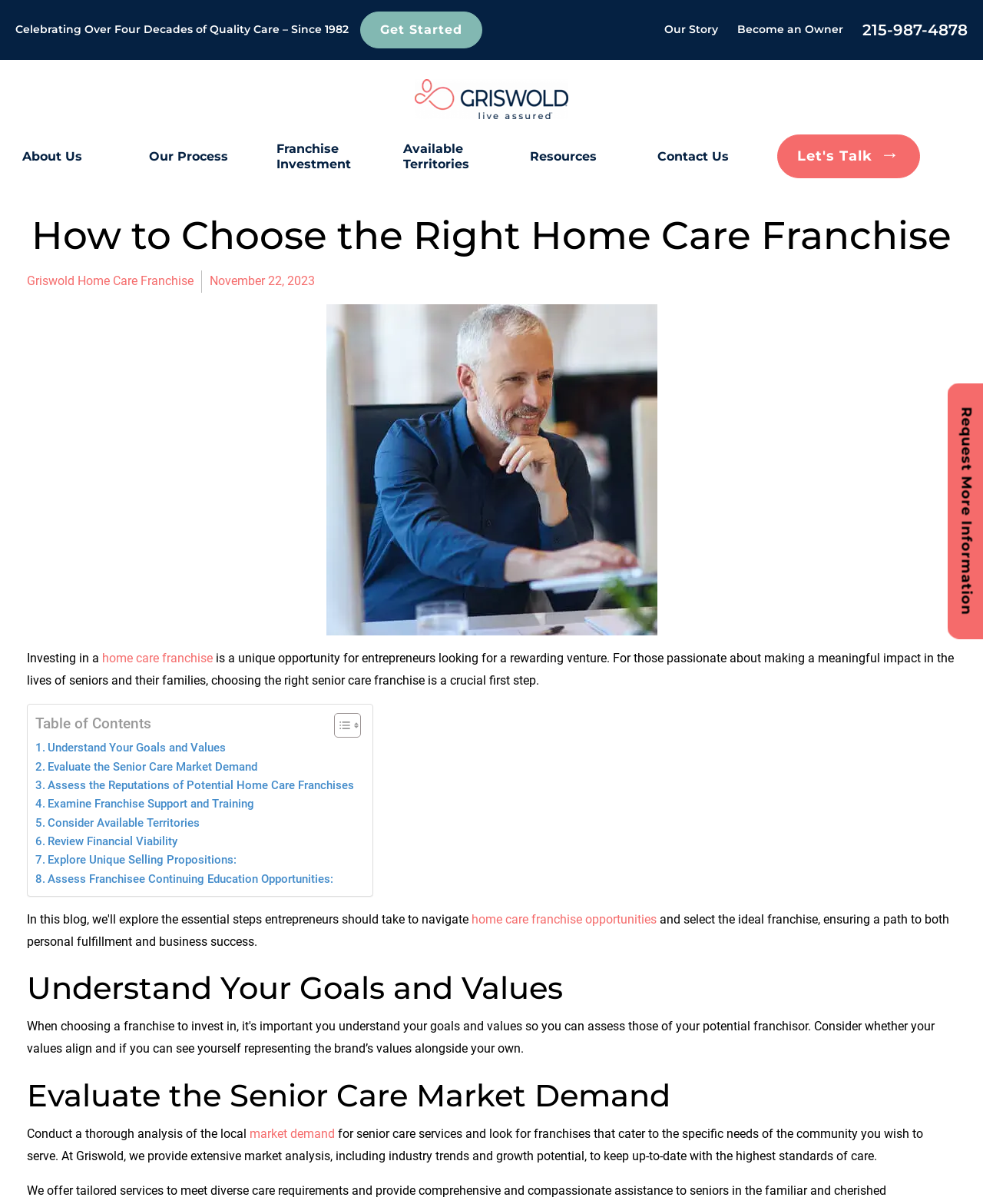Give a detailed account of the webpage, highlighting key information.

This webpage is about navigating the path to a rewarding home care franchise investment. At the top, there is a logo of Griswold, a well-established home care franchise with over four decades of quality care since 1982. Below the logo, there are several links, including "Get Started", "Our Story", "Become an Owner", and a phone number. 

On the left side, there is a navigation menu with links to "About Us", "Our Process", "Franchise Investment", "Available Territories", "Resources", and "Contact Us". 

The main content of the webpage is divided into sections, starting with a heading "How to Choose the Right Home Care Franchise". Below the heading, there is an image of a man in front of a computer, and a brief introduction to investing in a home care franchise. 

The next section is a table of contents, which includes links to various steps to choose the right home care franchise, such as understanding your goals and values, evaluating the senior care market demand, assessing the reputations of potential home care franchises, and more. 

Each of these steps has a detailed explanation, with headings and paragraphs of text. For example, the section on evaluating the senior care market demand explains the importance of conducting a thorough analysis of the local market demand for senior care services and looking for franchises that cater to the specific needs of the community.